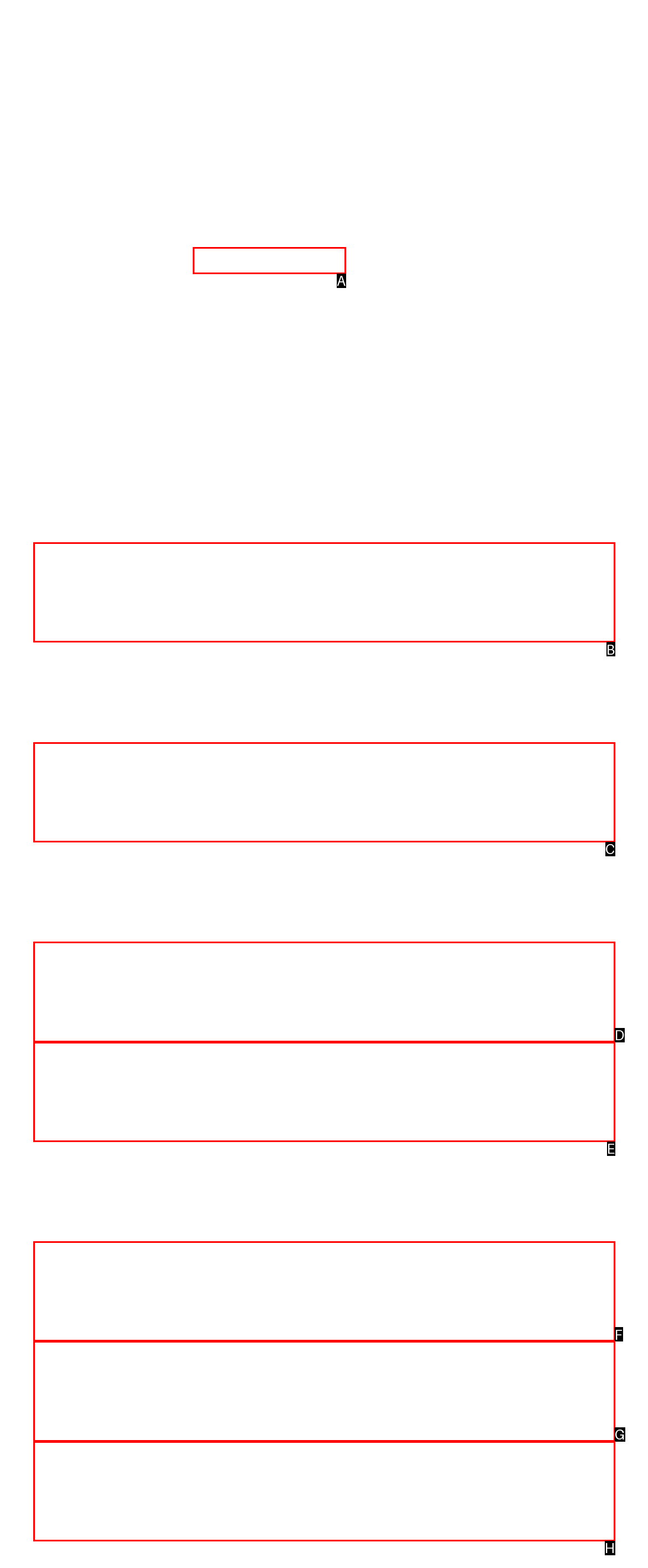Determine which option fits the following description: Insurance Coverage/Fire Loss
Answer with the corresponding option's letter directly.

D